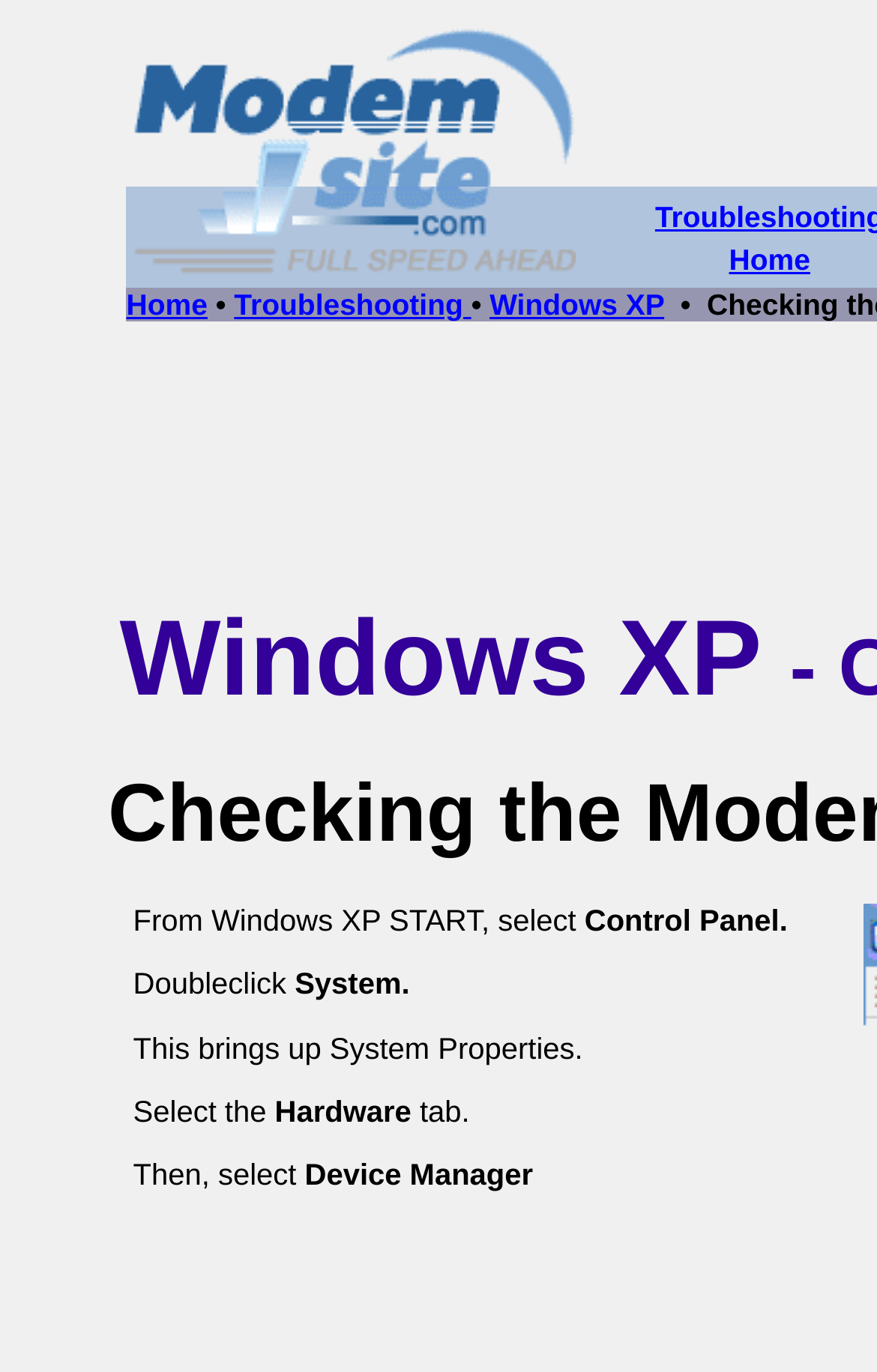Use a single word or phrase to answer the question: 
What is the theme of the website?

Modems and Windows XP